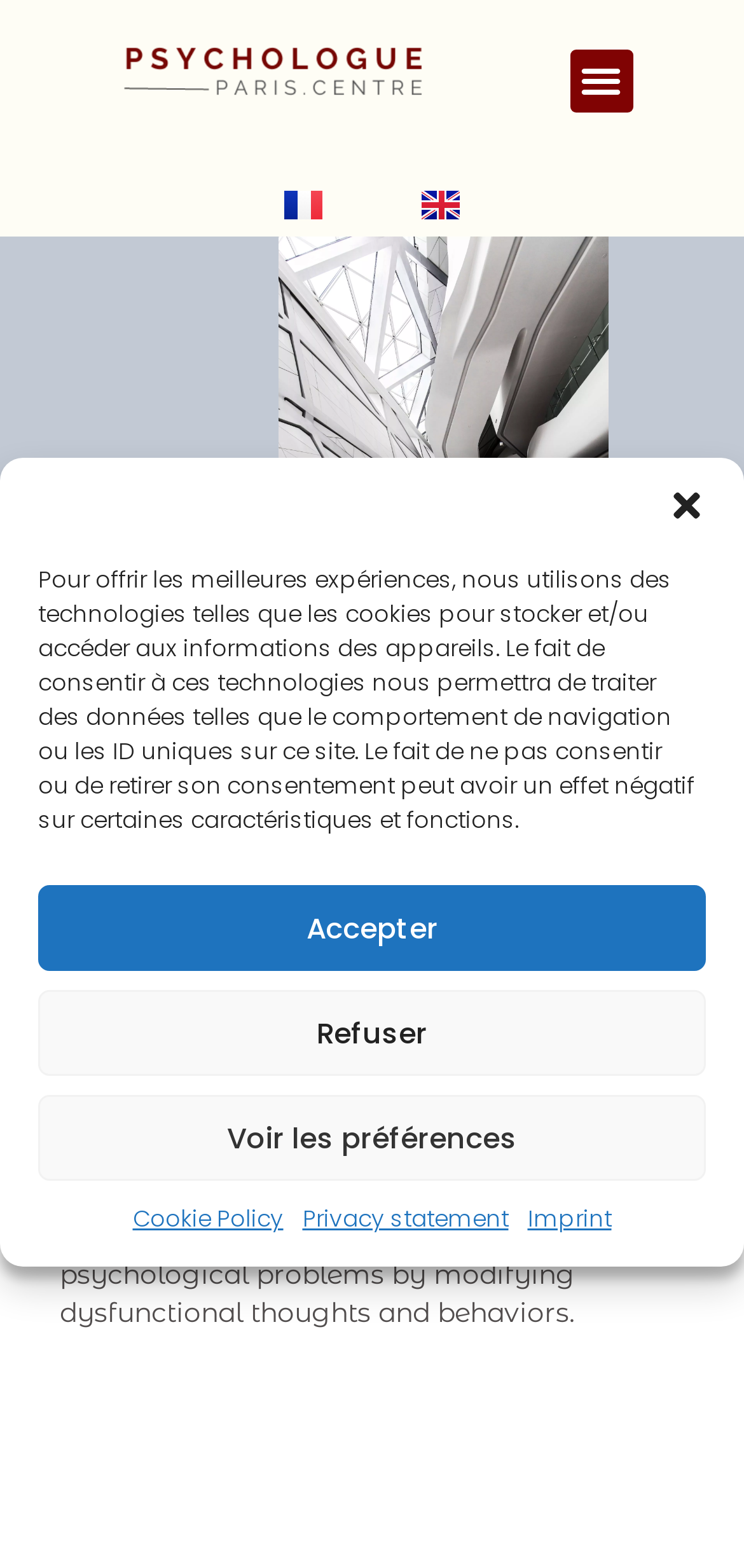Please specify the bounding box coordinates of the clickable region necessary for completing the following instruction: "View the logo of the psychologist". The coordinates must consist of four float numbers between 0 and 1, i.e., [left, top, right, bottom].

[0.154, 0.009, 0.582, 0.094]